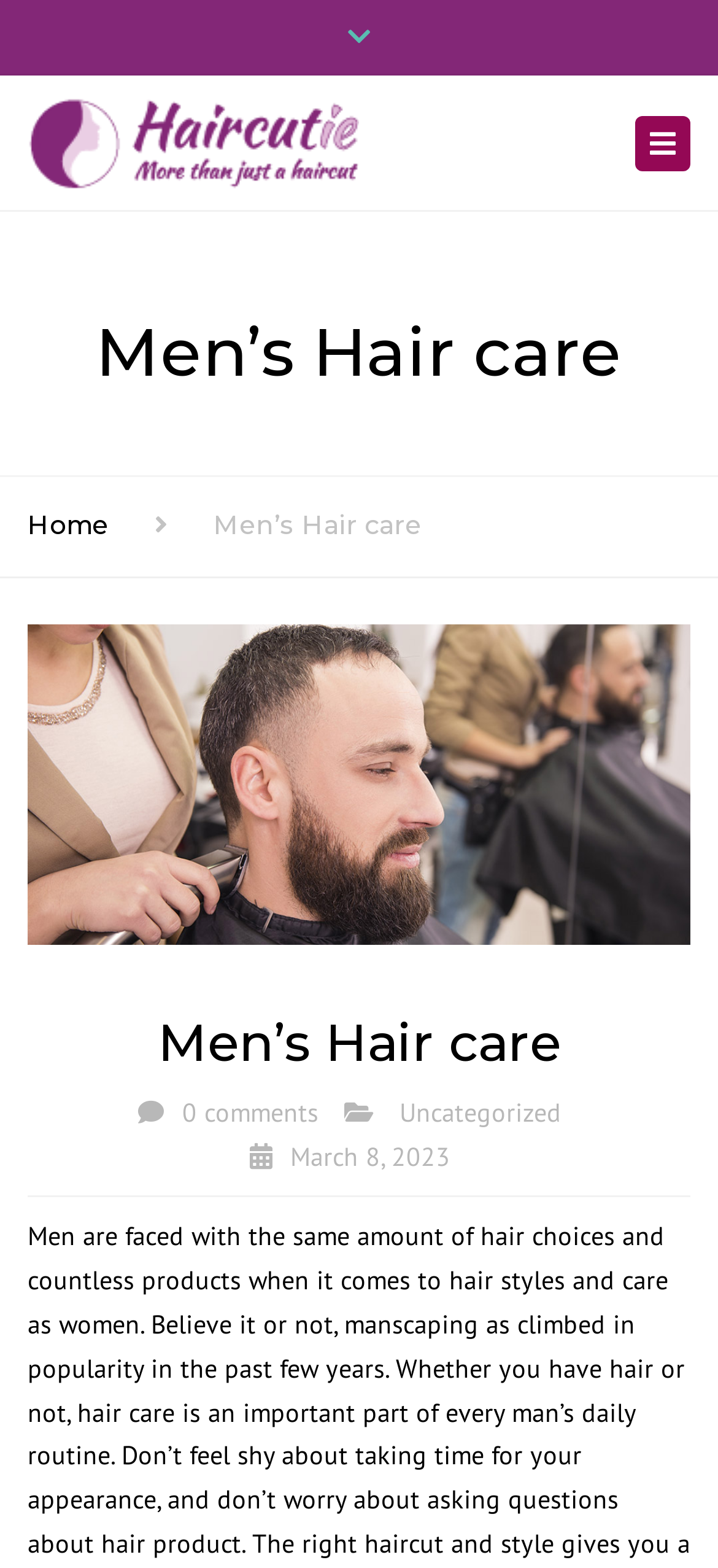From the given element description: "Toggle navigation", find the bounding box for the UI element. Provide the coordinates as four float numbers between 0 and 1, in the order [left, top, right, bottom].

[0.885, 0.073, 0.962, 0.109]